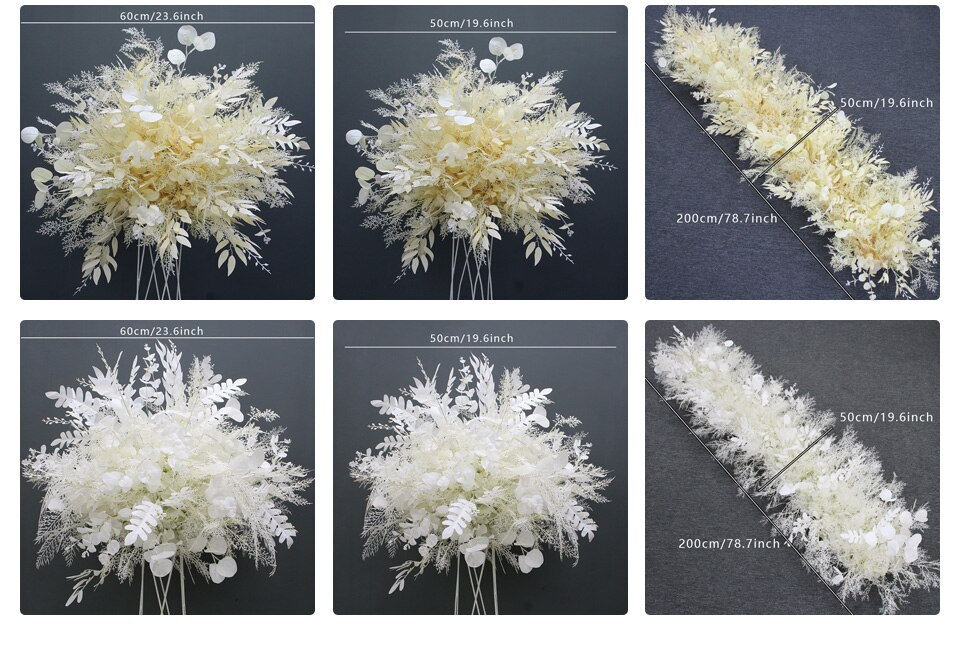Can you look at the image and give a comprehensive answer to the question:
What is the purpose of these decorations?

The caption states that these artificial flower decorations are ideal for wedding cake toppers, suggesting that their primary purpose is to adorn wedding cakes.